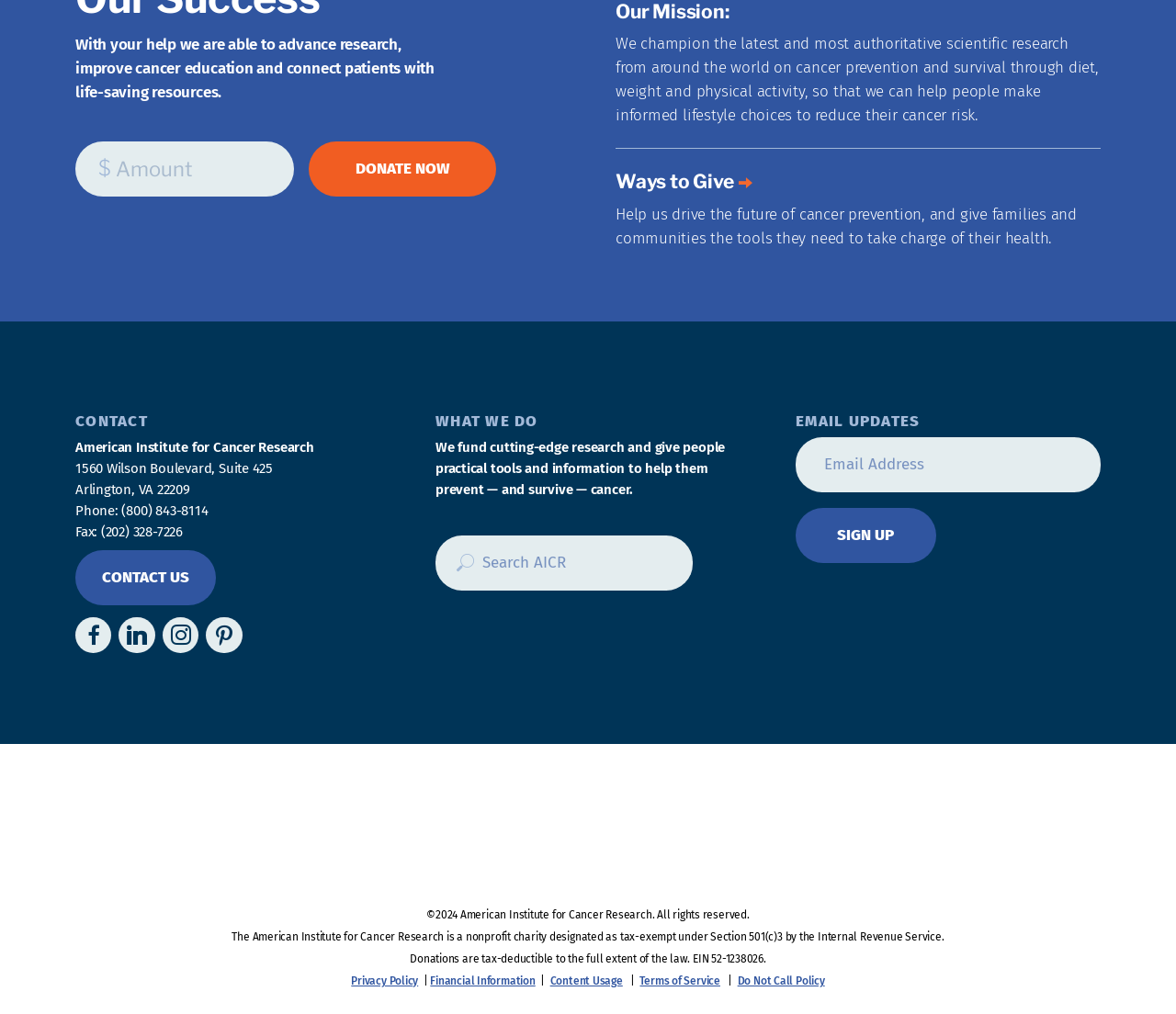Provide the bounding box coordinates for the area that should be clicked to complete the instruction: "Click DONATE NOW".

[0.262, 0.139, 0.422, 0.194]